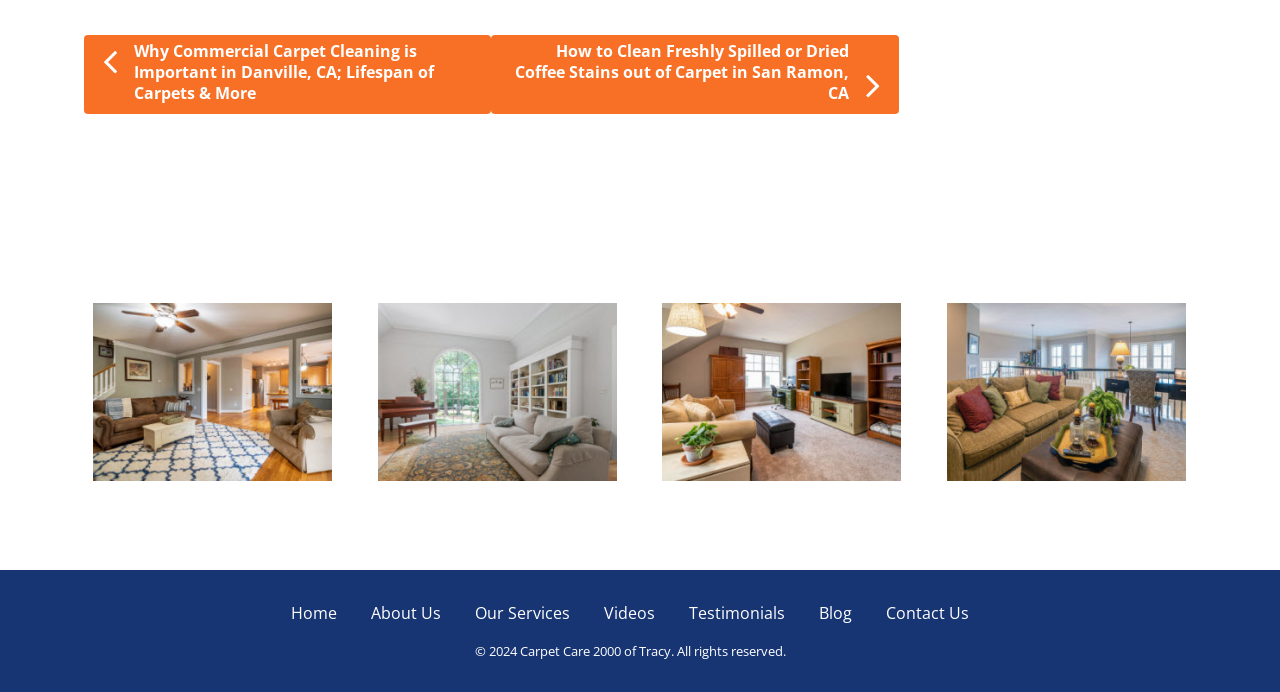How many navigation links are at the top of the page?
Based on the image, give a one-word or short phrase answer.

6